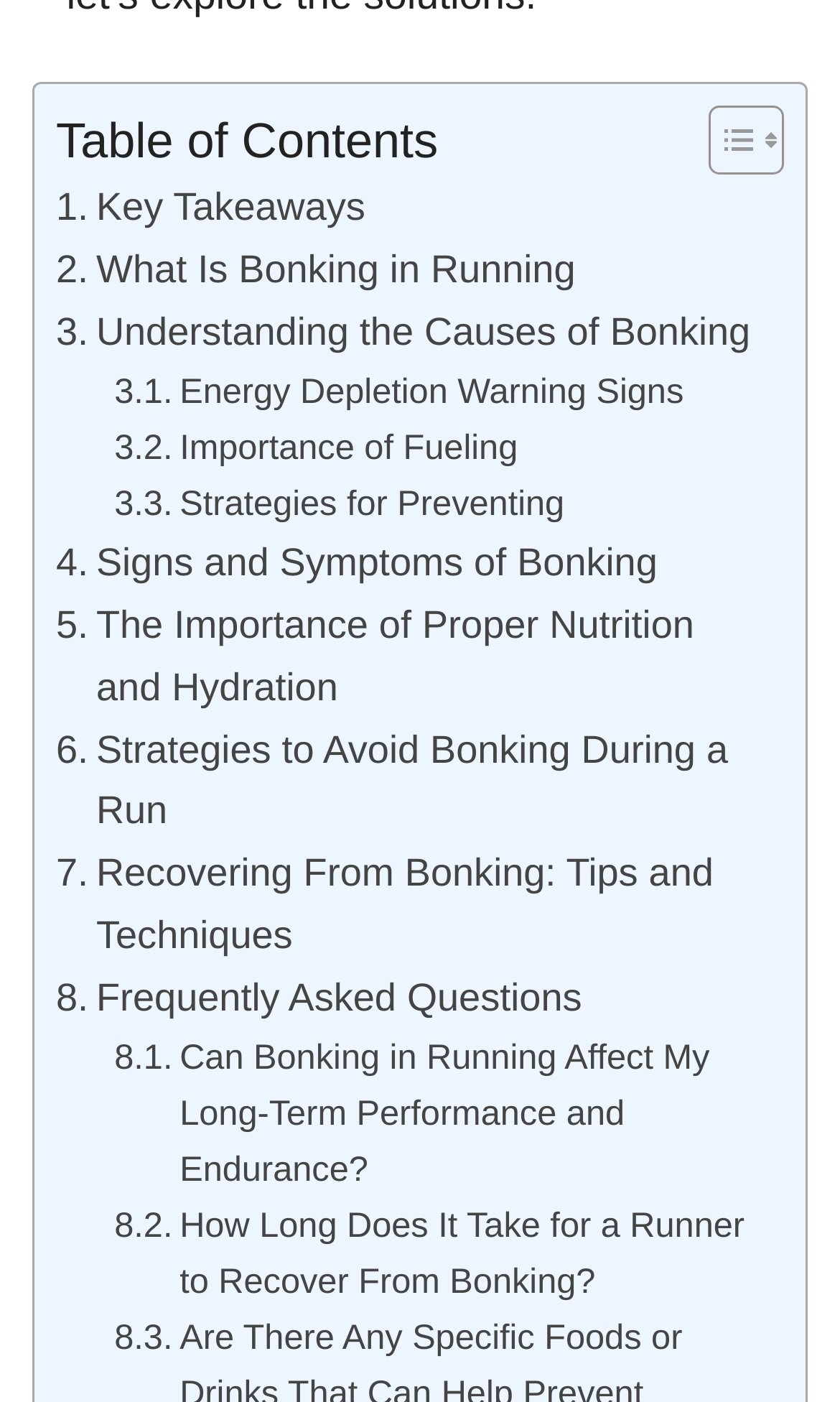Please determine the bounding box coordinates of the element's region to click for the following instruction: "Explore 'Strategies to Avoid Bonking During a Run'".

[0.067, 0.513, 0.908, 0.601]